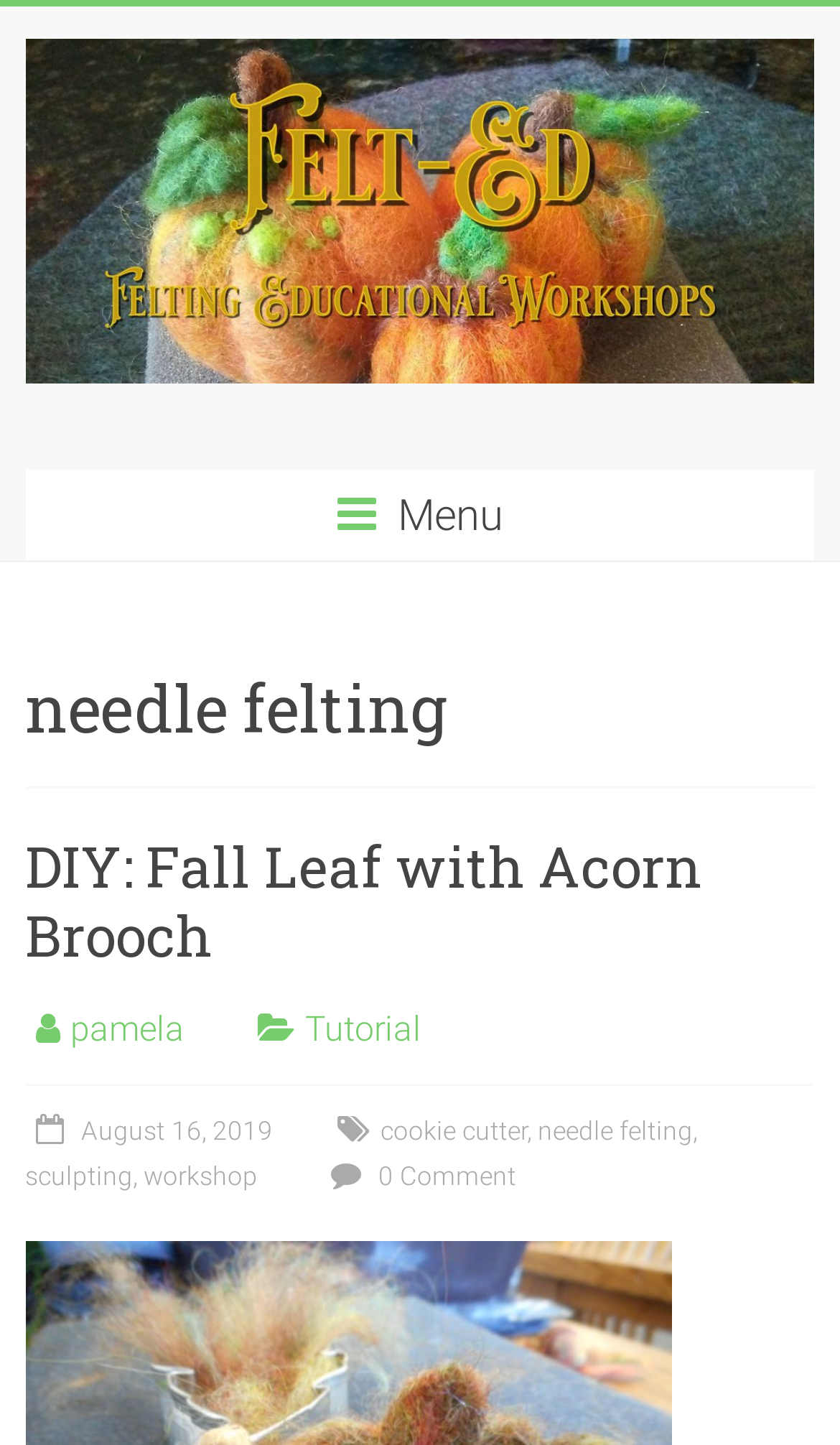Locate the bounding box coordinates of the clickable element to fulfill the following instruction: "go to Felt-ED website". Provide the coordinates as four float numbers between 0 and 1 in the format [left, top, right, bottom].

[0.03, 0.027, 0.97, 0.055]